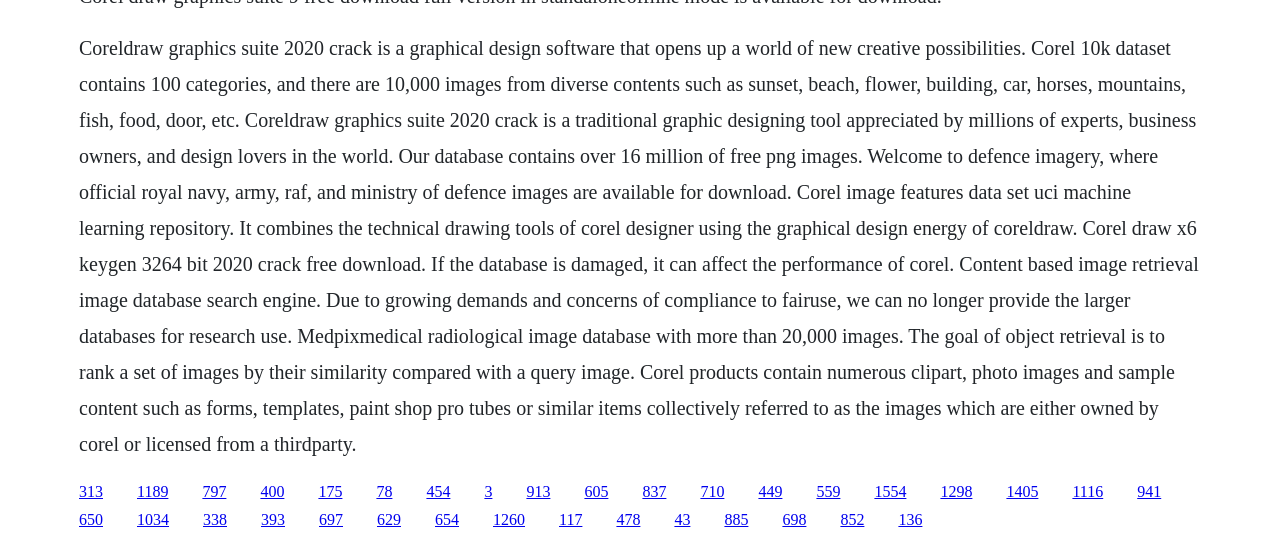Please predict the bounding box coordinates of the element's region where a click is necessary to complete the following instruction: "Check the Corel image features data set". The coordinates should be represented by four float numbers between 0 and 1, i.e., [left, top, right, bottom].

[0.735, 0.889, 0.76, 0.92]